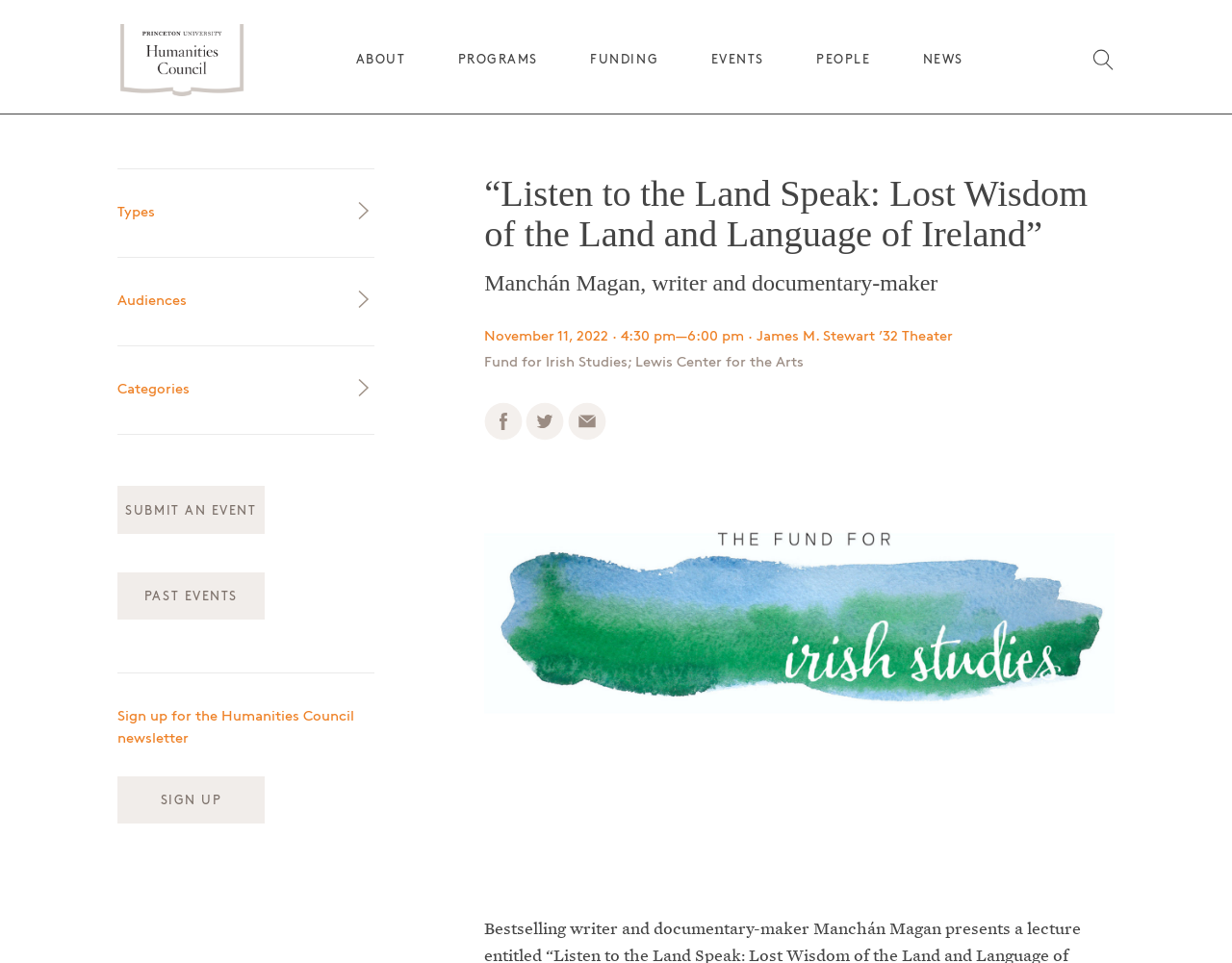Identify the bounding box coordinates of the area that should be clicked in order to complete the given instruction: "Sign up for the Humanities Council newsletter". The bounding box coordinates should be four float numbers between 0 and 1, i.e., [left, top, right, bottom].

[0.095, 0.806, 0.215, 0.856]